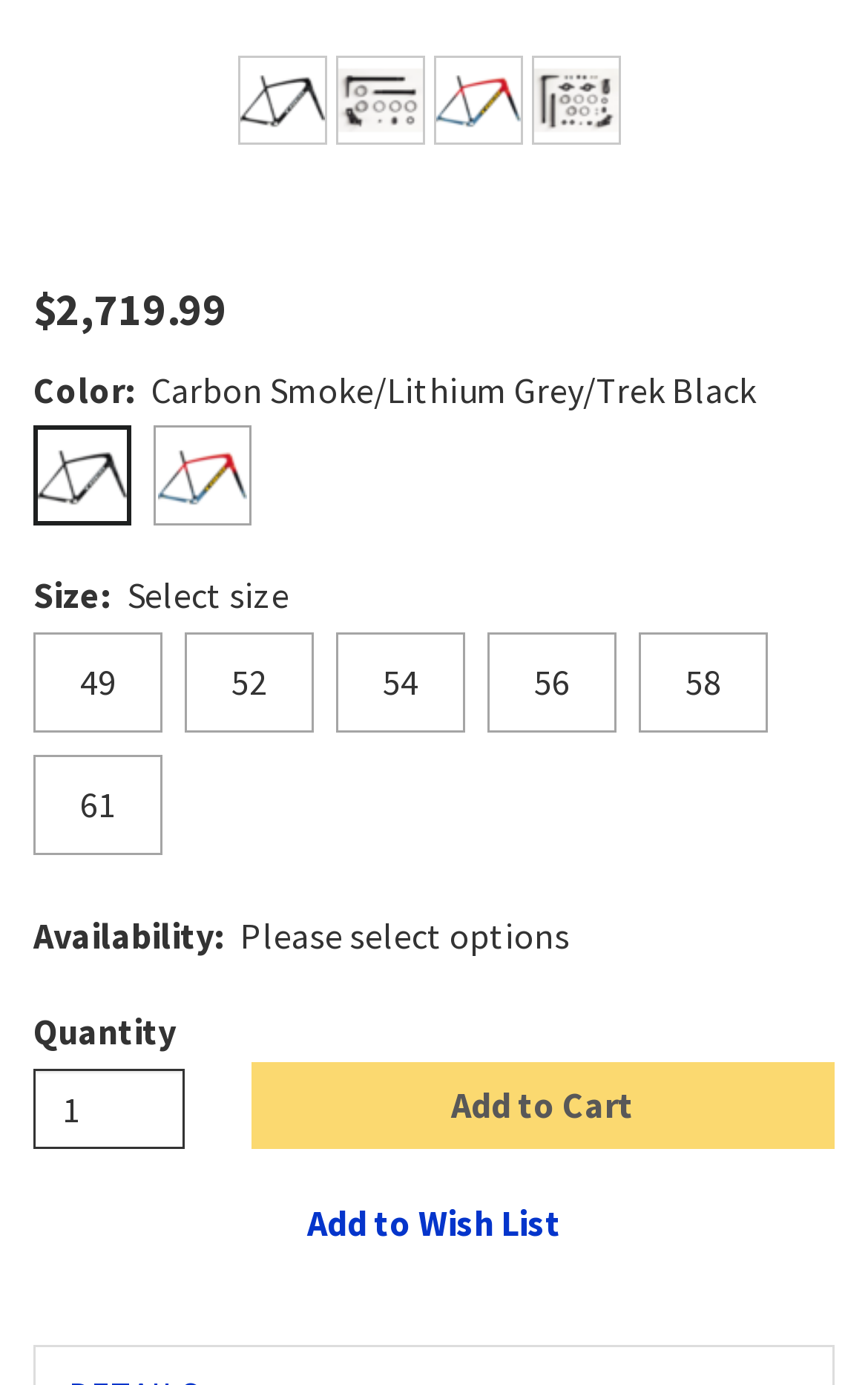Please reply to the following question with a single word or a short phrase:
What is the price of the product?

$2,719.99